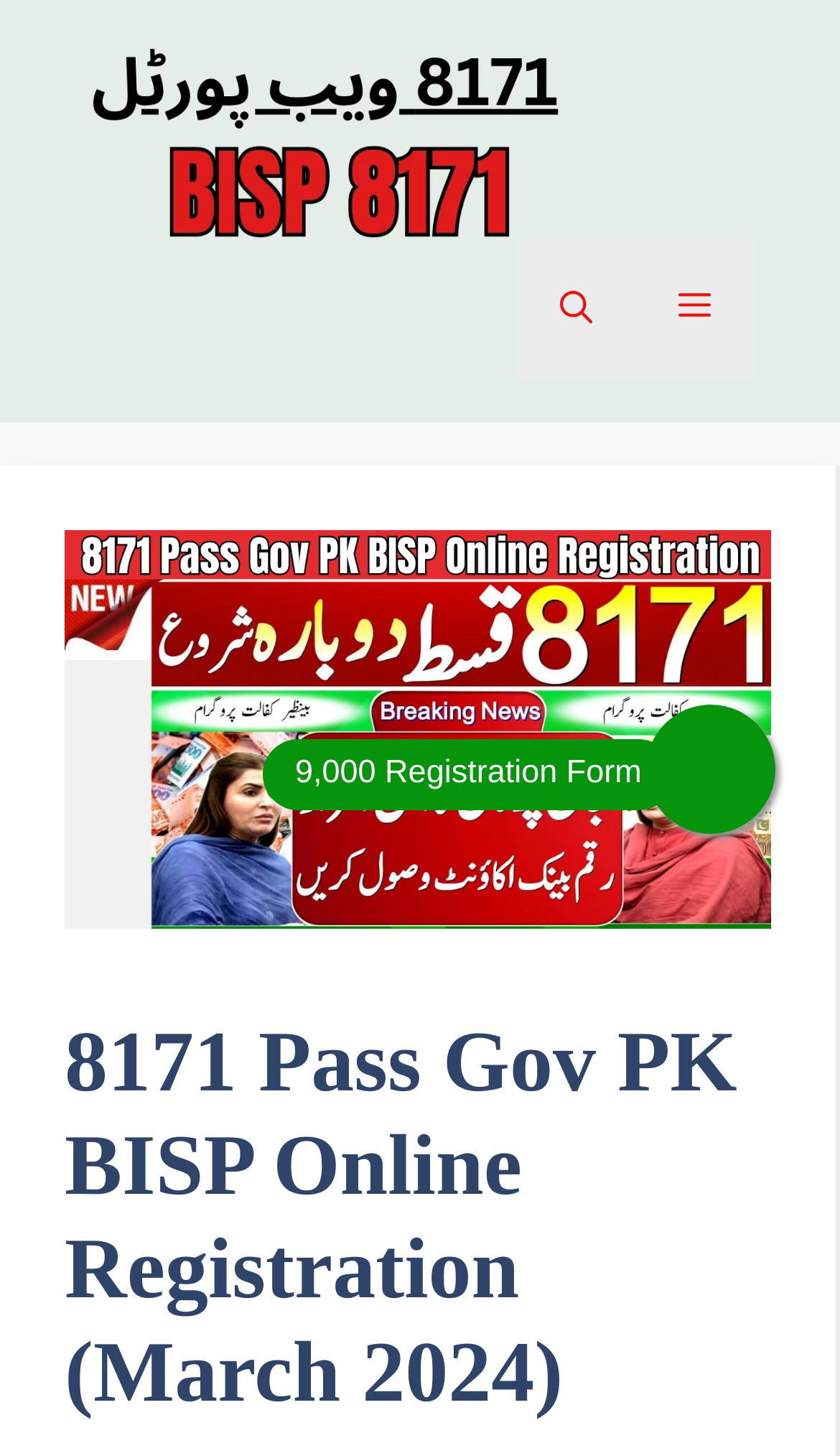Could you please study the image and provide a detailed answer to the question:
Is online registration available for BISP?

According to the meta description, the Benazir Income Support Program does not offer online registration. This suggests that visitors may need to register through alternative means, such as in-person or by mail.